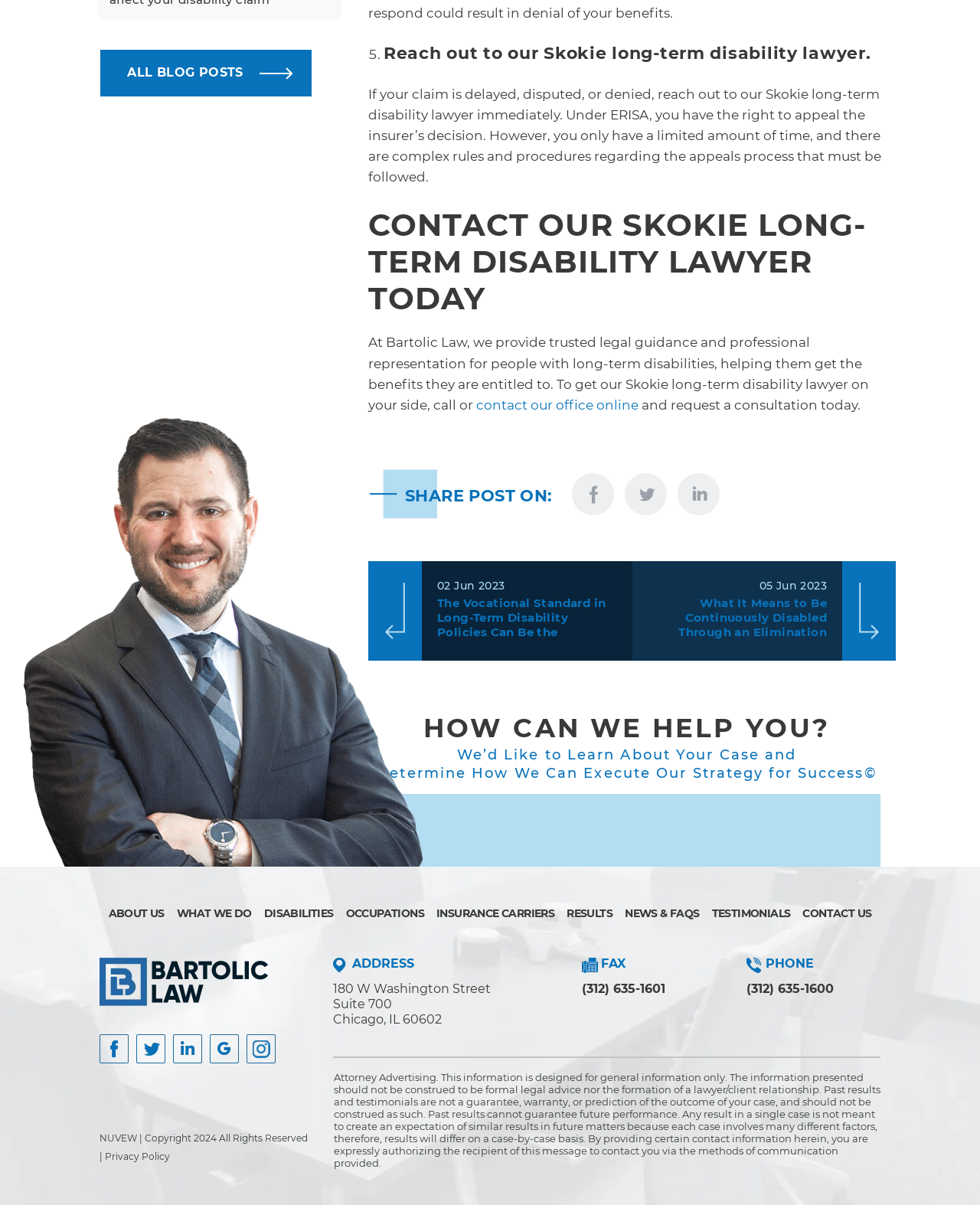Respond with a single word or phrase to the following question: What is the topic of the webpage?

Long-term disability lawyer